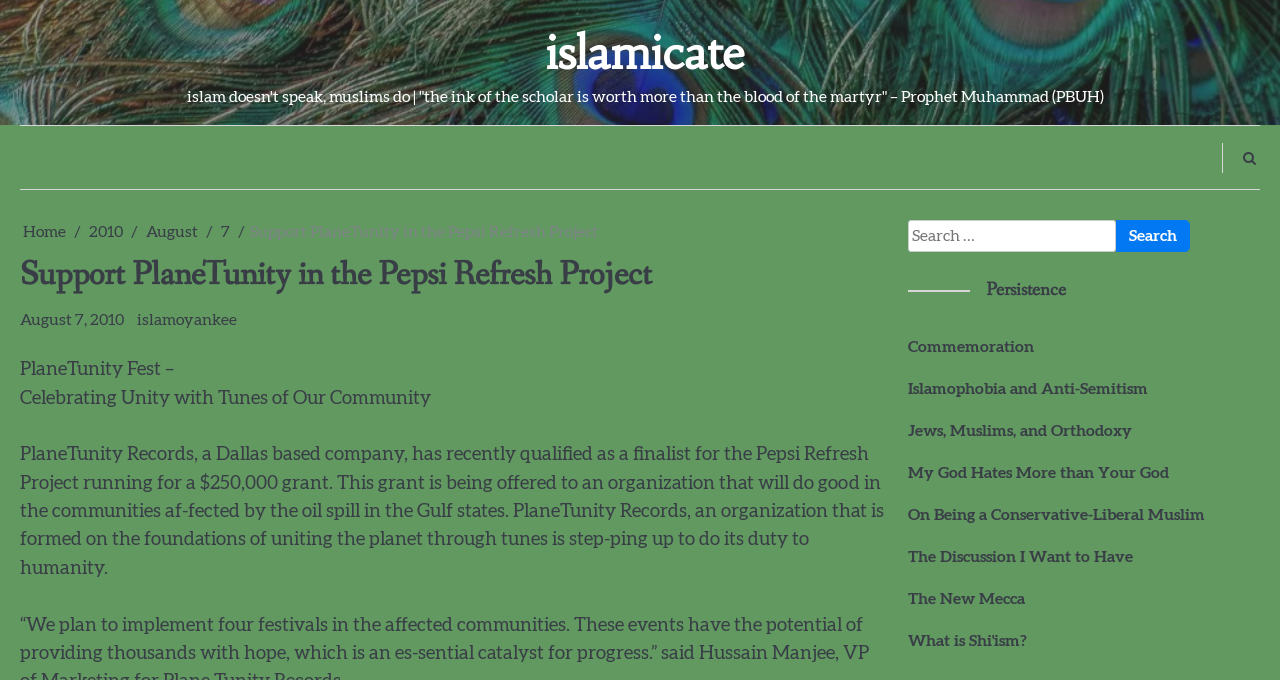Analyze the image and answer the question with as much detail as possible: 
What is the topic of the link 'Islamophobia and Anti-Semitism'?

The link 'Islamophobia and Anti-Semitism' is likely related to a discussion or article about Islamophobia and Anti-Semitism, as it is listed under the heading 'Persistence' alongside other links with similar topics.